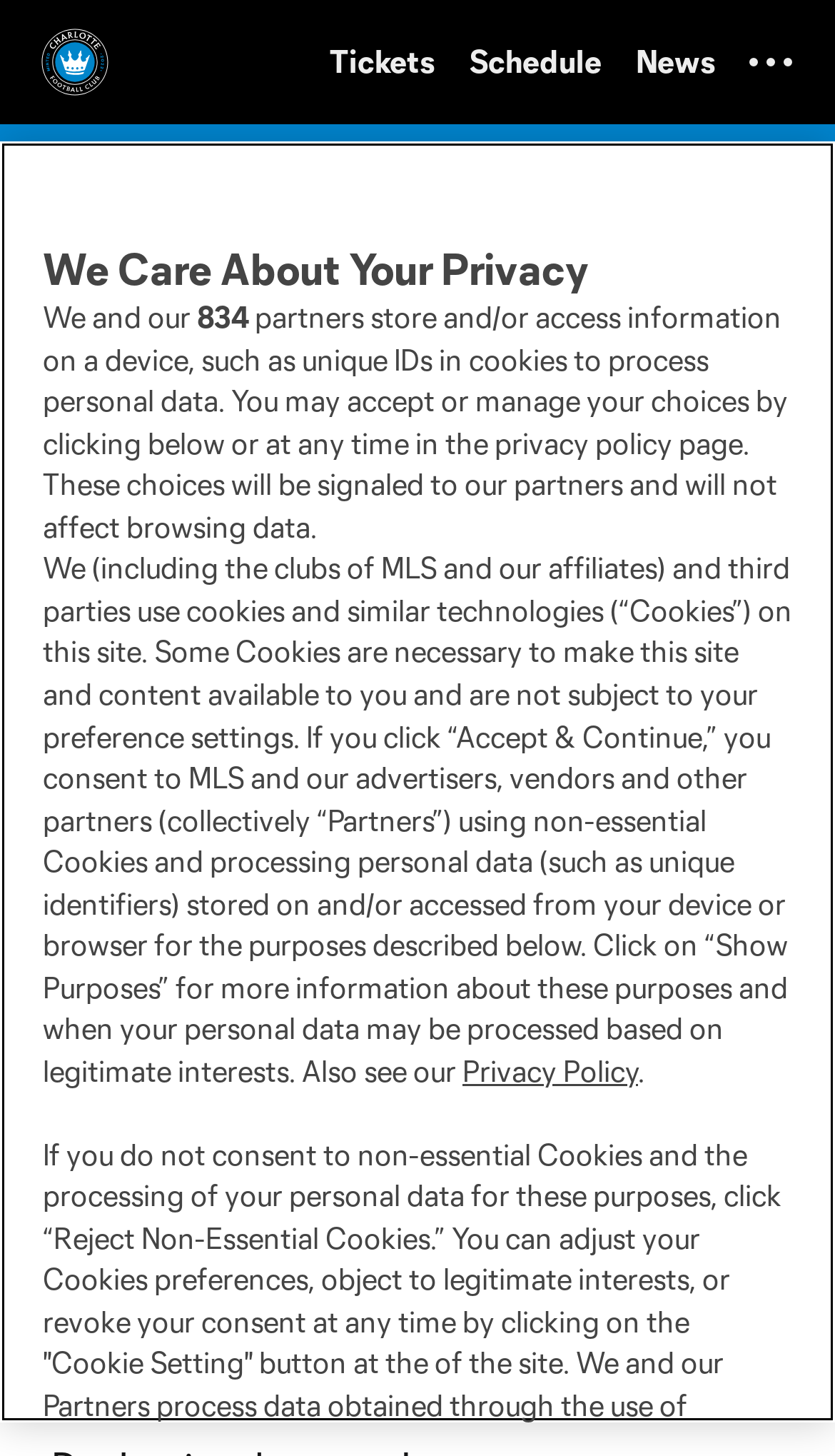What is the position of the image 'KBYG_16x9-(2)'?
Examine the image and give a concise answer in one word or a short phrase.

Below the heading